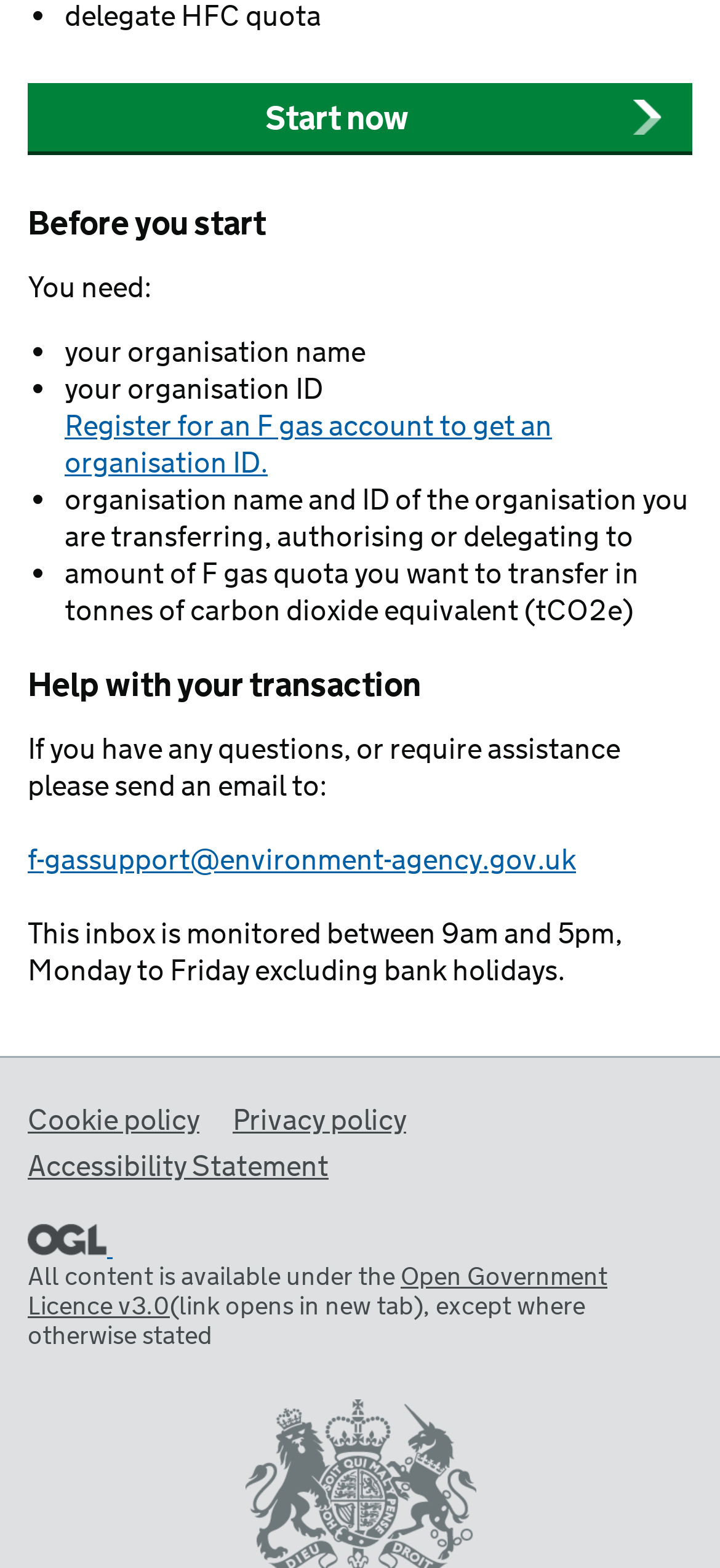Provide a one-word or short-phrase response to the question:
What is the monitoring schedule of the support email?

9am-5pm, Mon-Fri